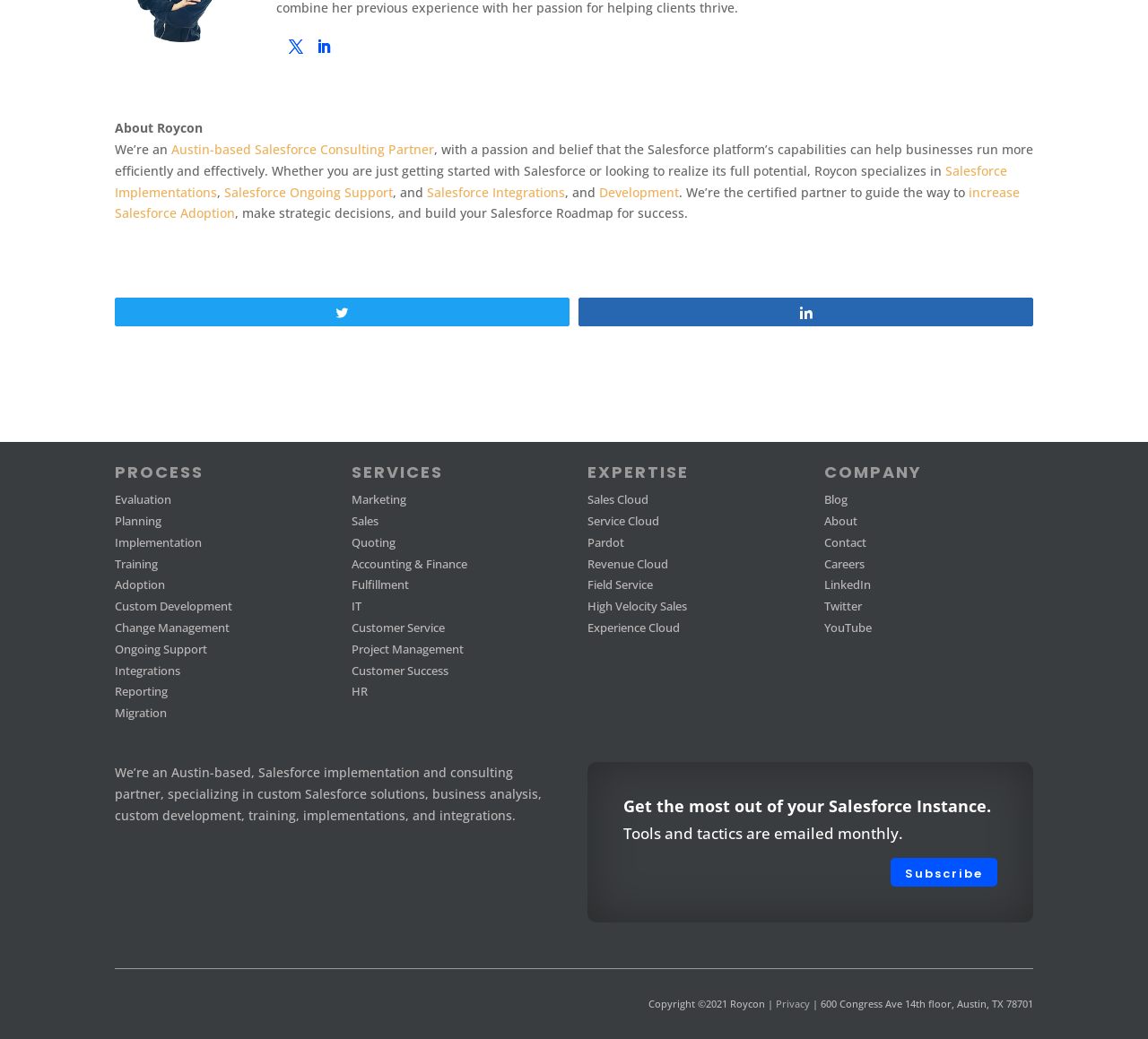Please give the bounding box coordinates of the area that should be clicked to fulfill the following instruction: "Get more information about Marketing". The coordinates should be in the format of four float numbers from 0 to 1, i.e., [left, top, right, bottom].

[0.306, 0.473, 0.354, 0.489]